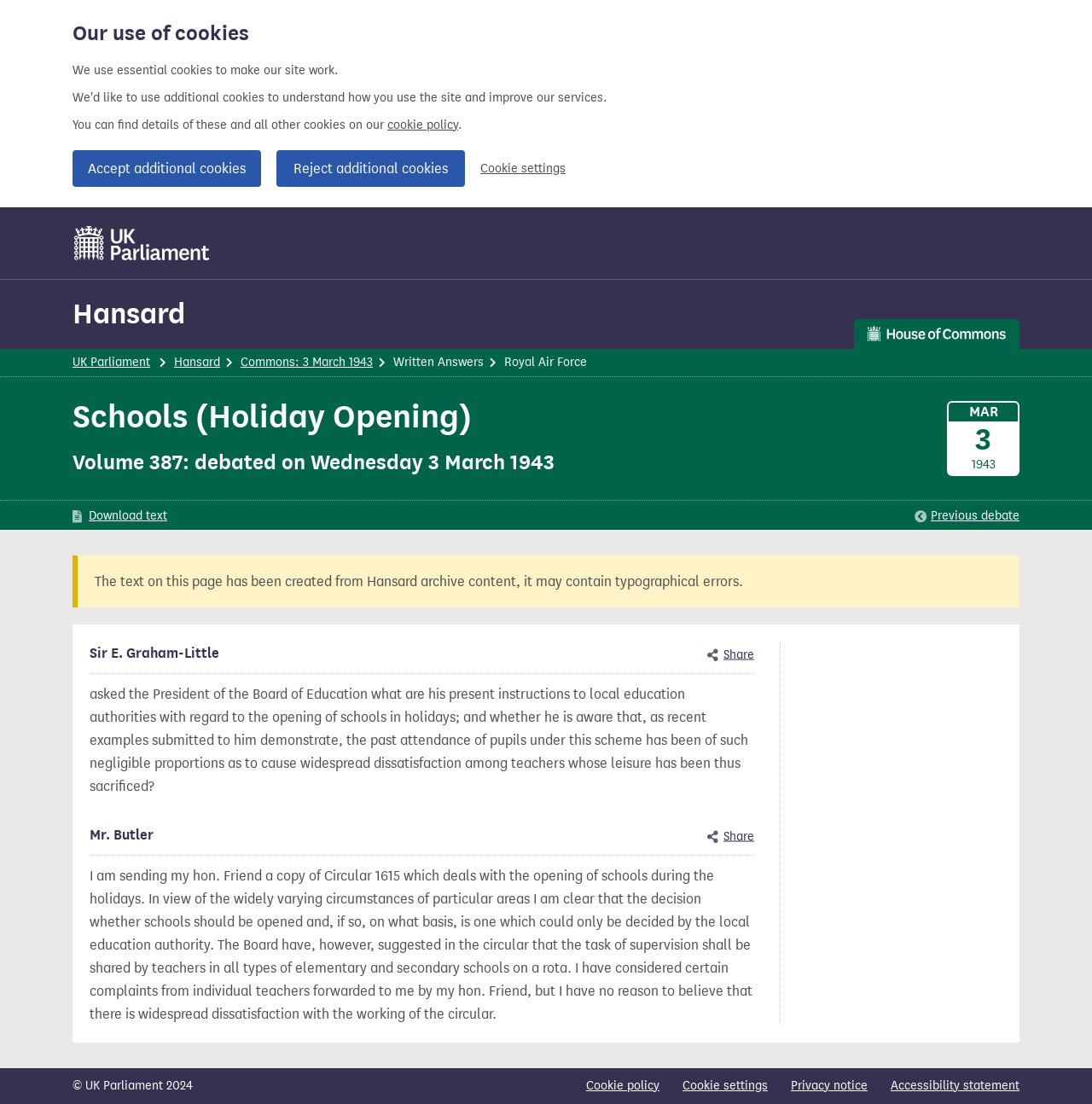Please find the bounding box coordinates of the section that needs to be clicked to achieve this instruction: "Share this specific contribution".

[0.648, 0.584, 0.691, 0.602]